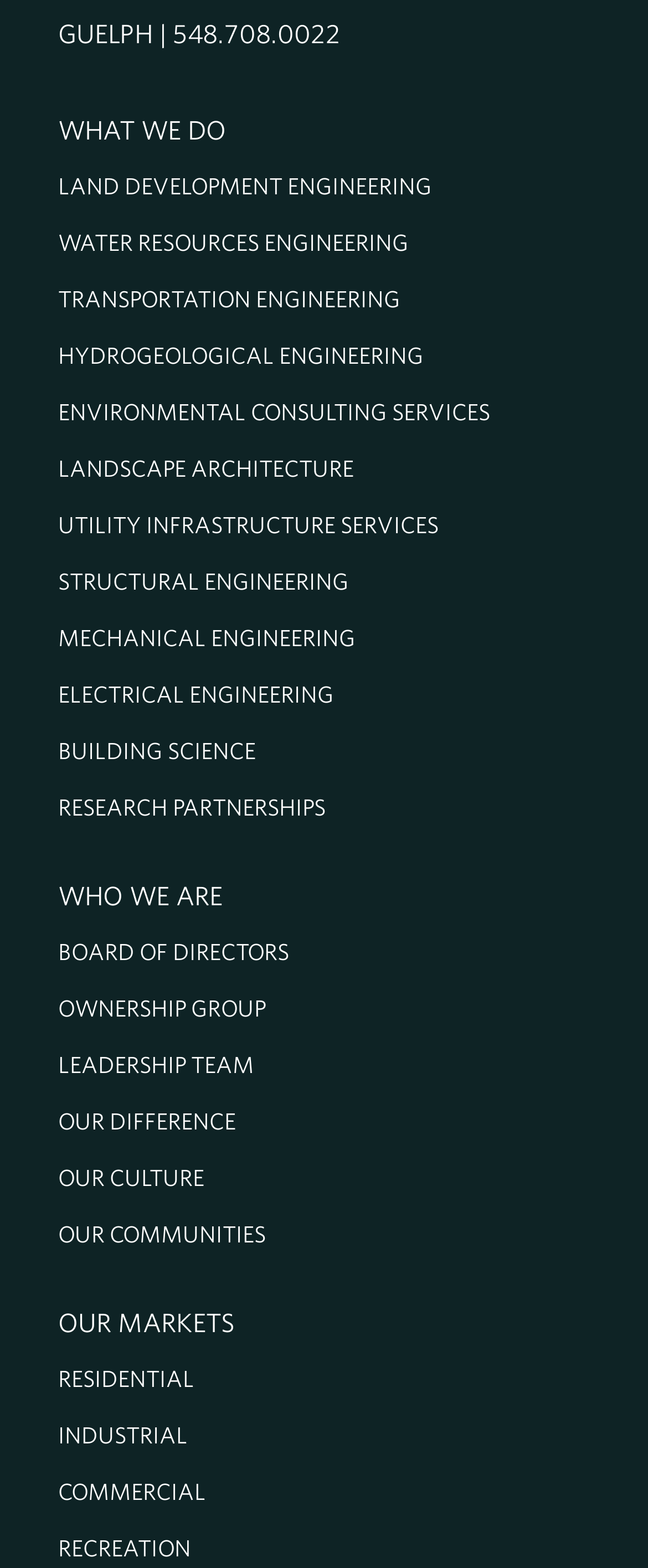Identify the bounding box coordinates of the area you need to click to perform the following instruction: "View LAND DEVELOPMENT ENGINEERING".

[0.09, 0.11, 0.667, 0.127]